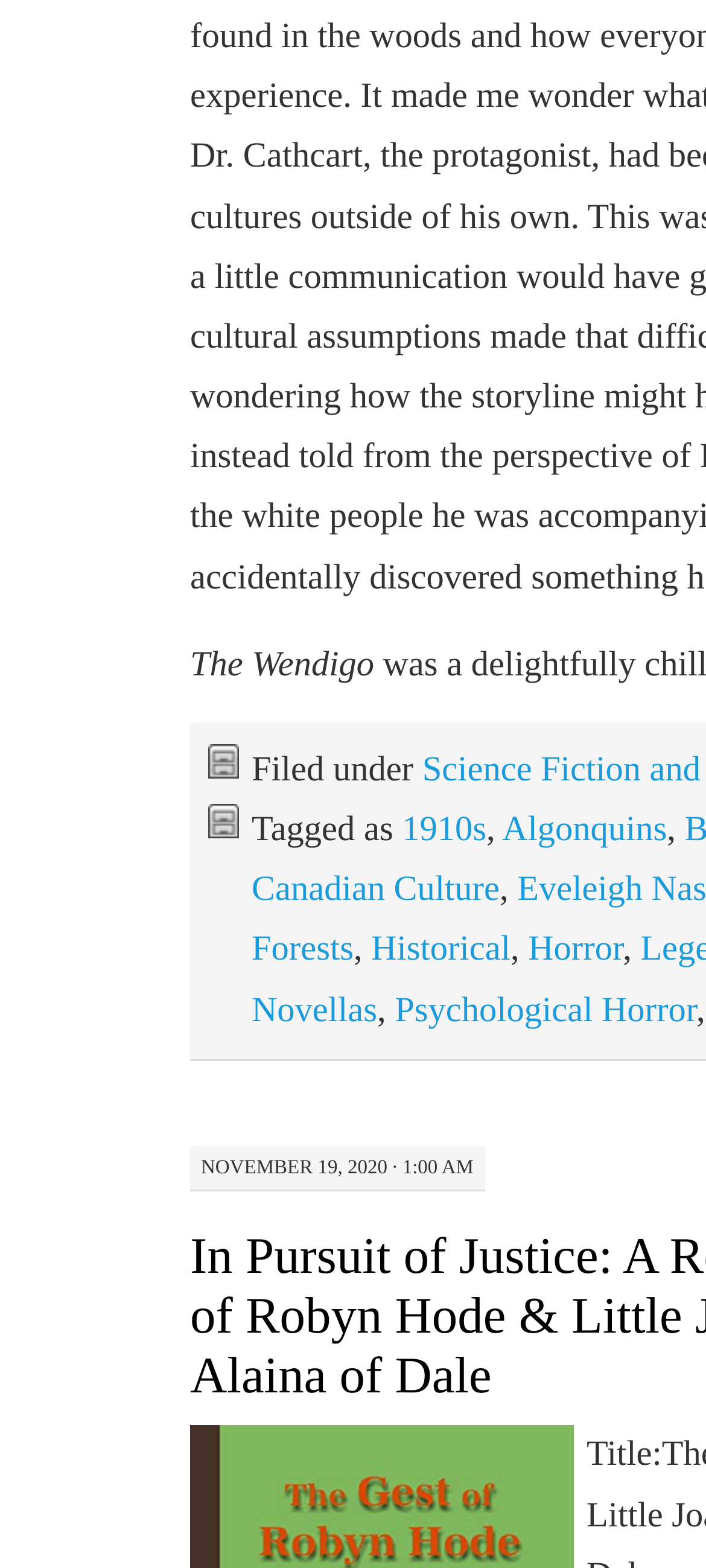Look at the image and answer the question in detail:
What is the title of the article?

The title of the article can be found at the top of the webpage, which is 'The Wendigo'. This is indicated by the StaticText element with the text 'The Wendigo' and bounding box coordinates [0.269, 0.412, 0.53, 0.436].